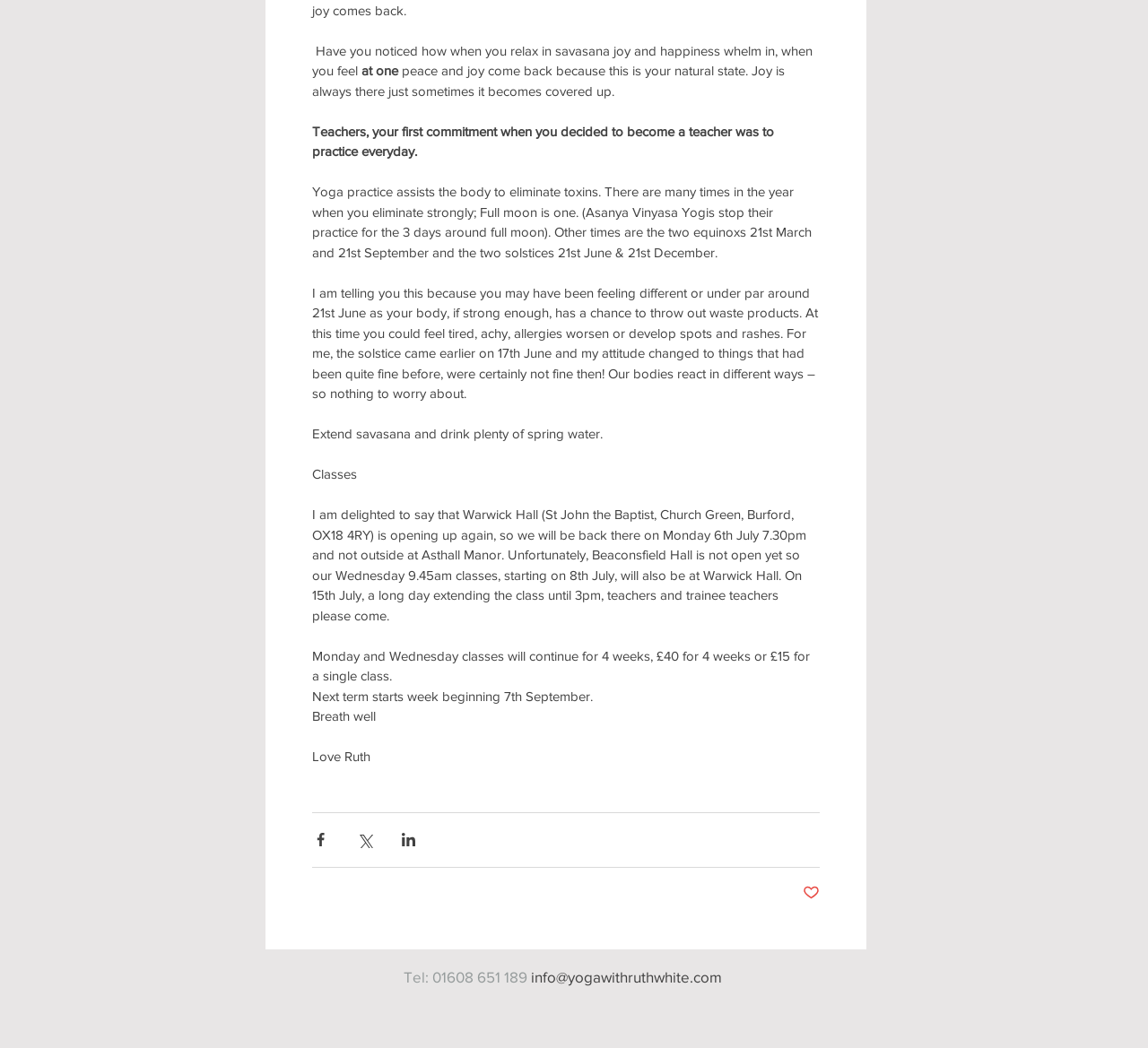What is the recommended action during solstice?
Can you provide an in-depth and detailed response to the question?

The webpage suggests that during solstice, one should extend savasana and drink plenty of spring water, as the body may be eliminating toxins and feeling tired or achy.